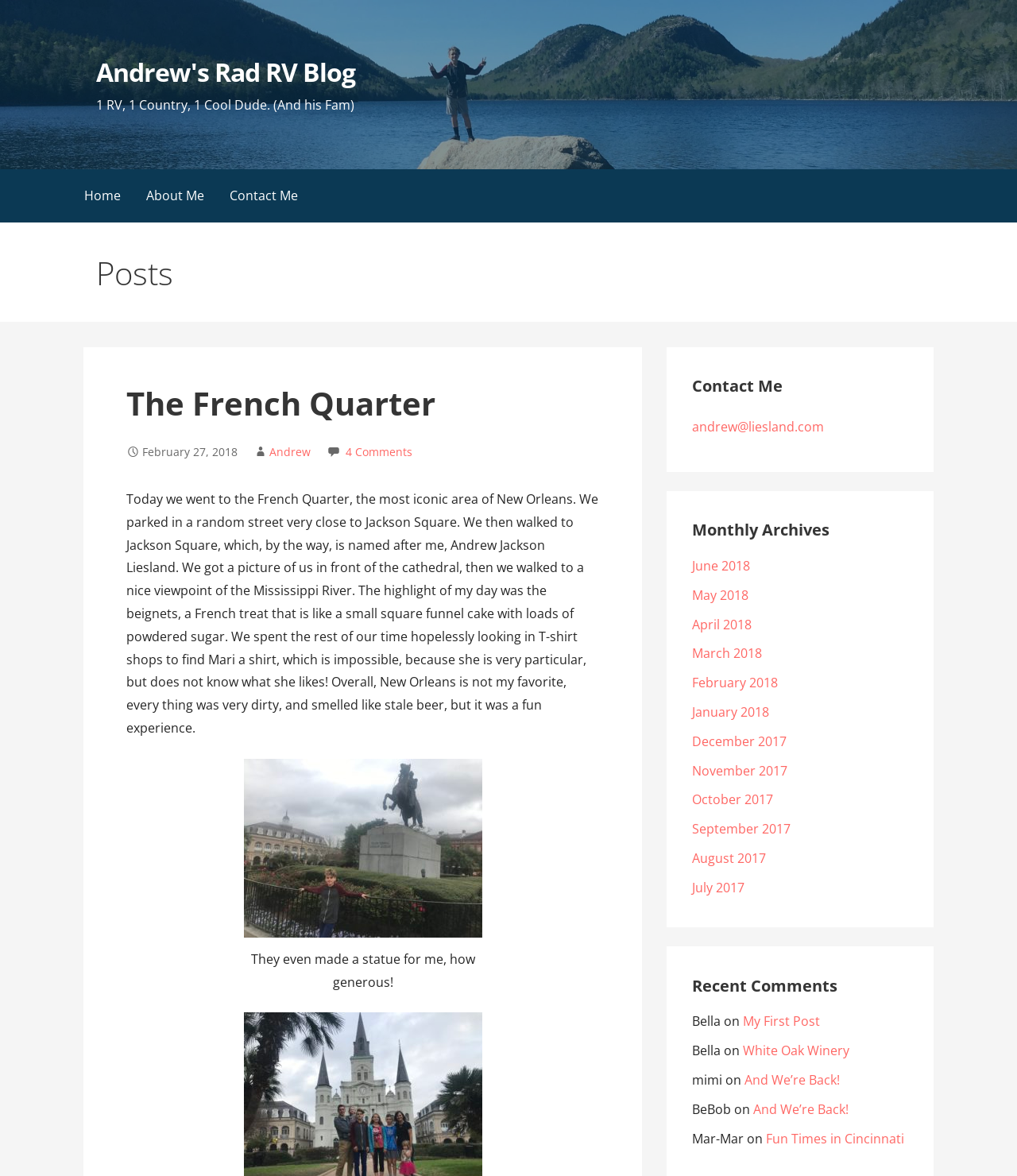Specify the bounding box coordinates of the region I need to click to perform the following instruction: "Read the post titled 'The French Quarter'". The coordinates must be four float numbers in the range of 0 to 1, i.e., [left, top, right, bottom].

[0.124, 0.325, 0.589, 0.362]